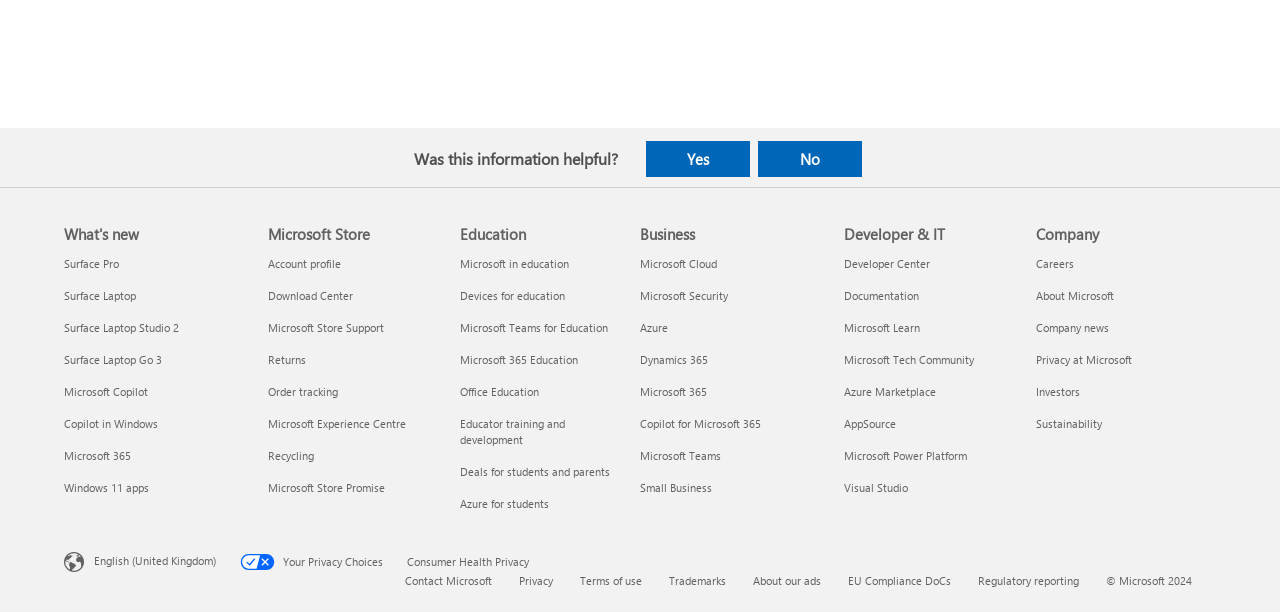How many links are there in the 'Education' section? Using the information from the screenshot, answer with a single word or phrase.

8